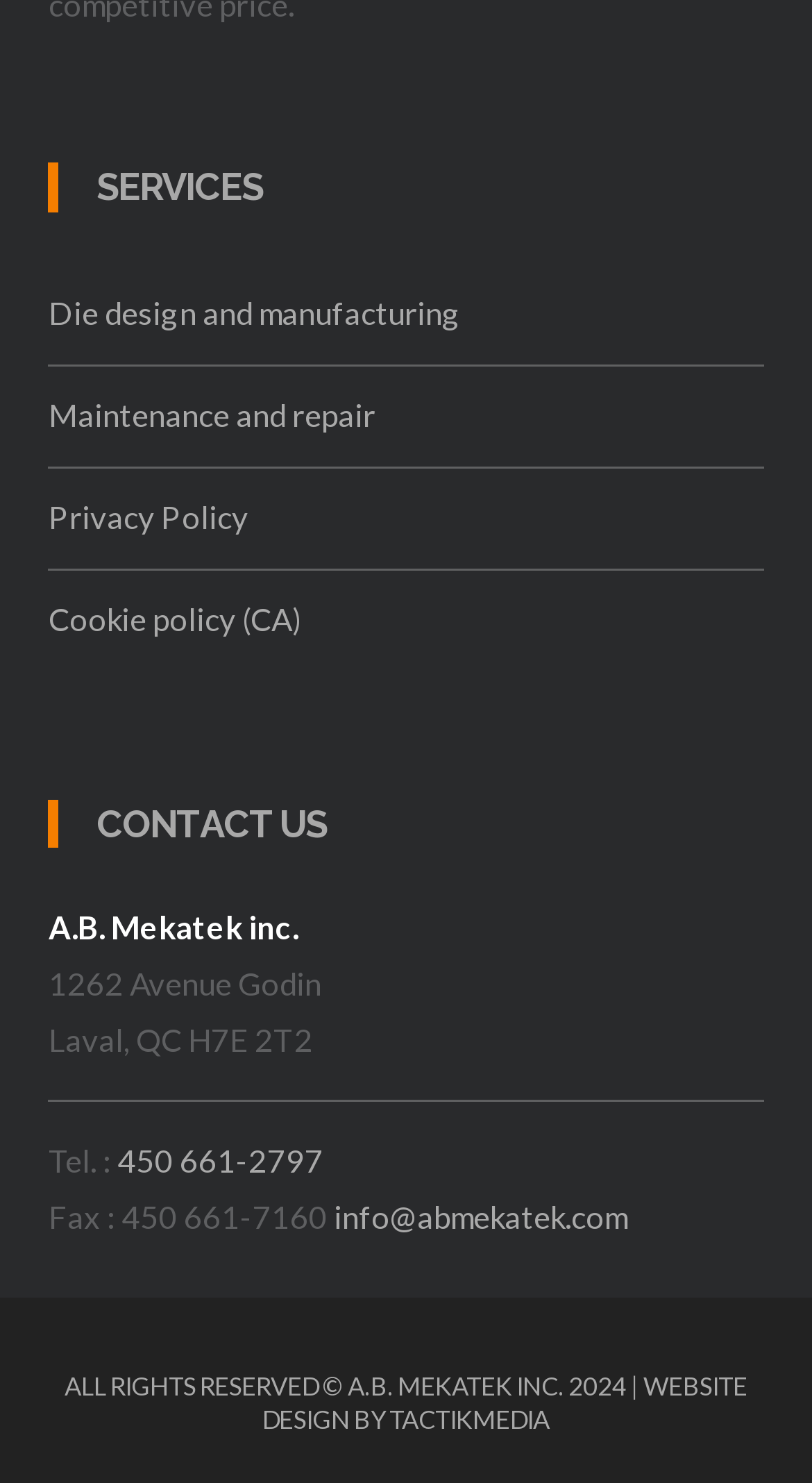Given the following UI element description: "Die design and manufacturing", find the bounding box coordinates in the webpage screenshot.

[0.06, 0.193, 0.568, 0.231]